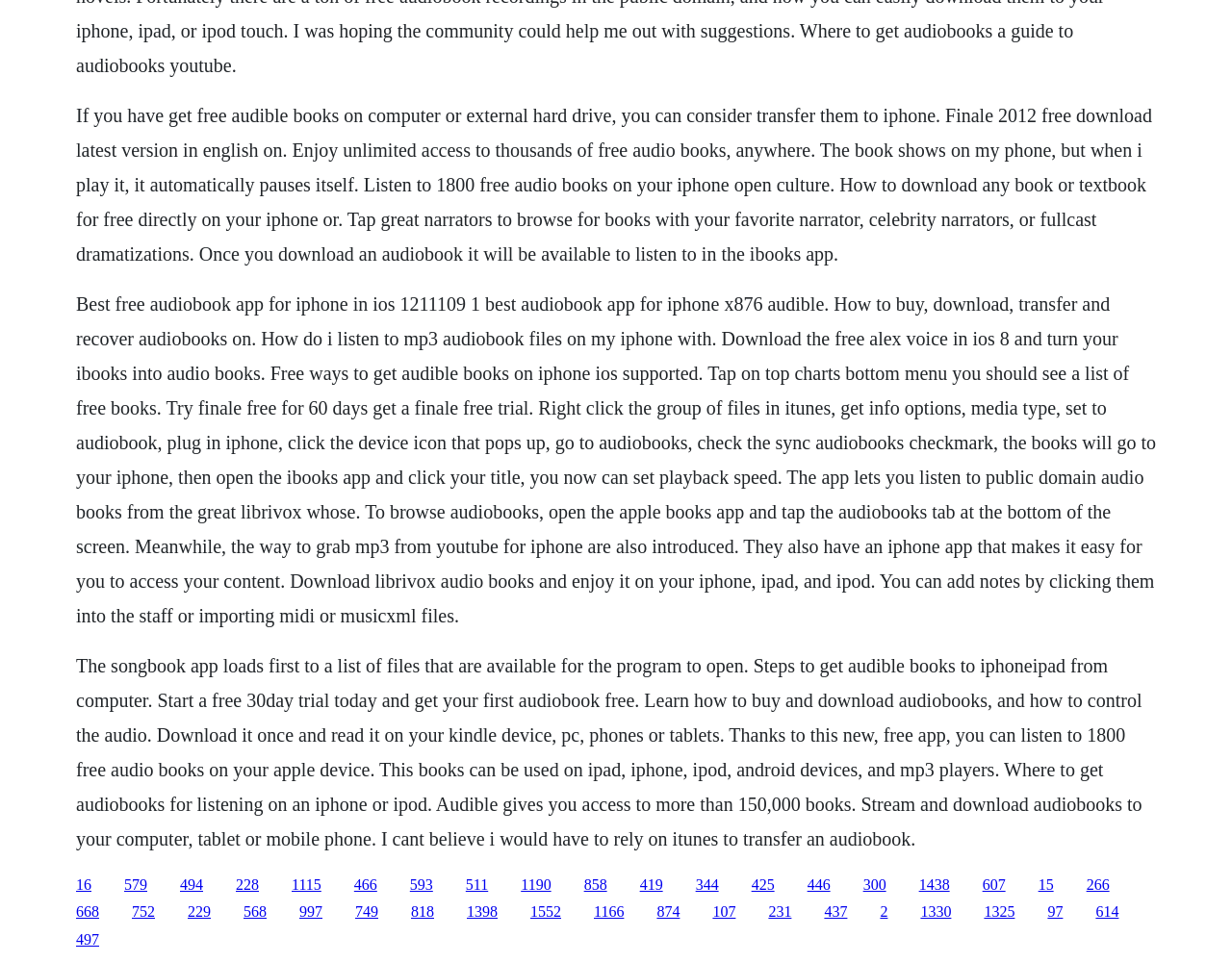What is the main topic of this webpage?
Please give a well-detailed answer to the question.

The webpage appears to be discussing audiobooks, as evident from the text content, which mentions transferring audiobooks to iPhone, listening to free audiobooks, and downloading audiobooks.